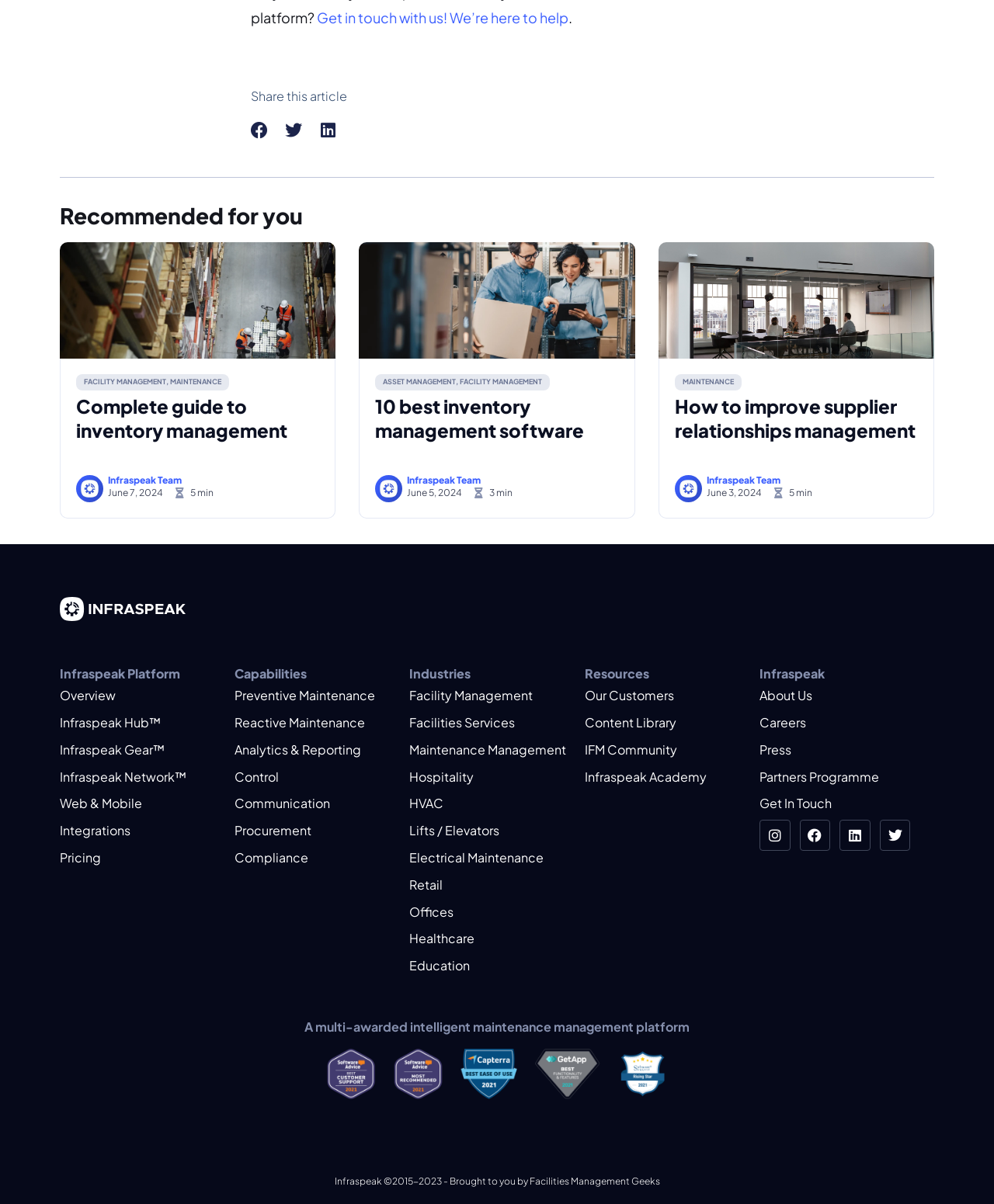Specify the bounding box coordinates of the element's region that should be clicked to achieve the following instruction: "Share on facebook". The bounding box coordinates consist of four float numbers between 0 and 1, in the format [left, top, right, bottom].

[0.252, 0.101, 0.27, 0.115]